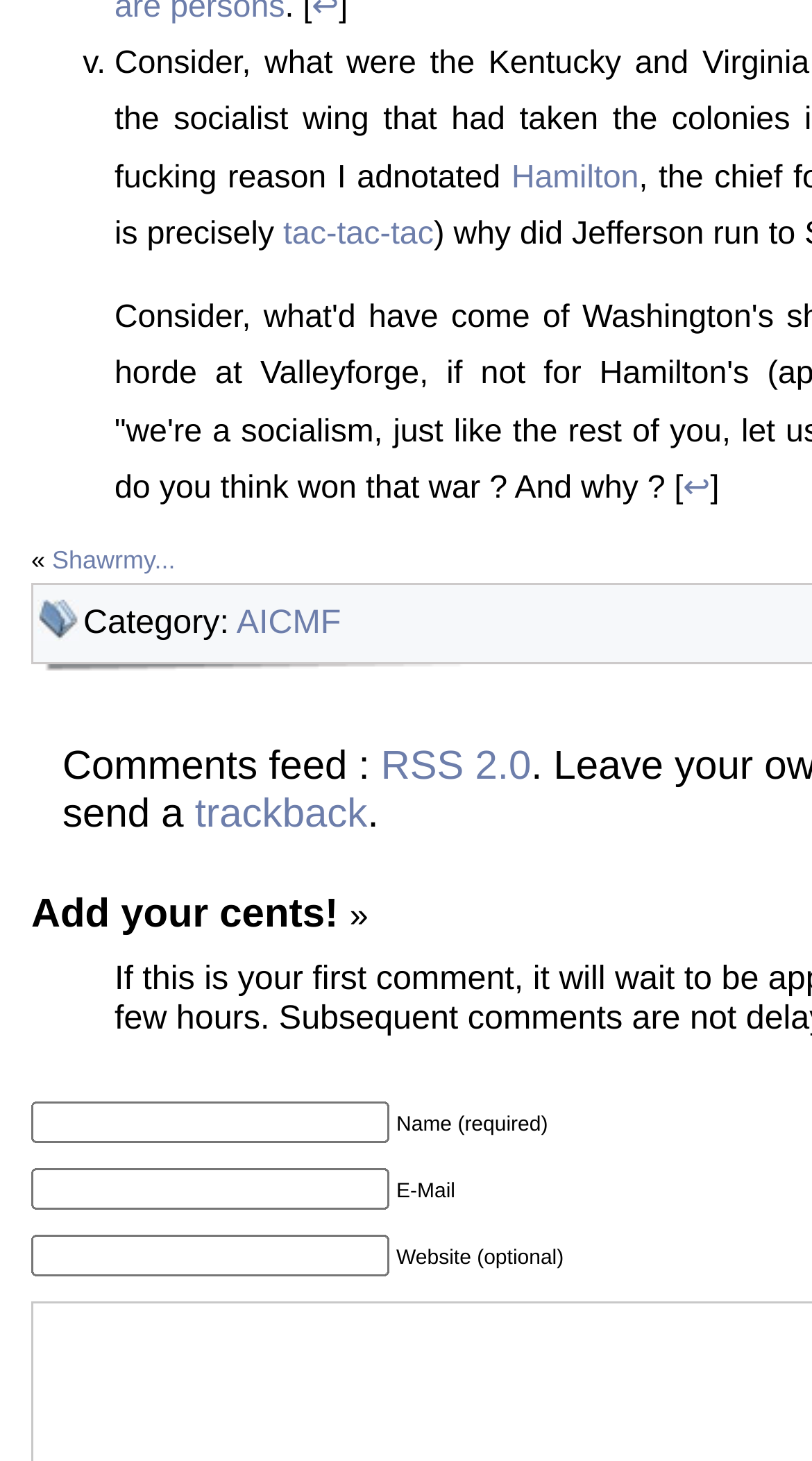Provide a brief response using a word or short phrase to this question:
How many textboxes are available for user input?

3